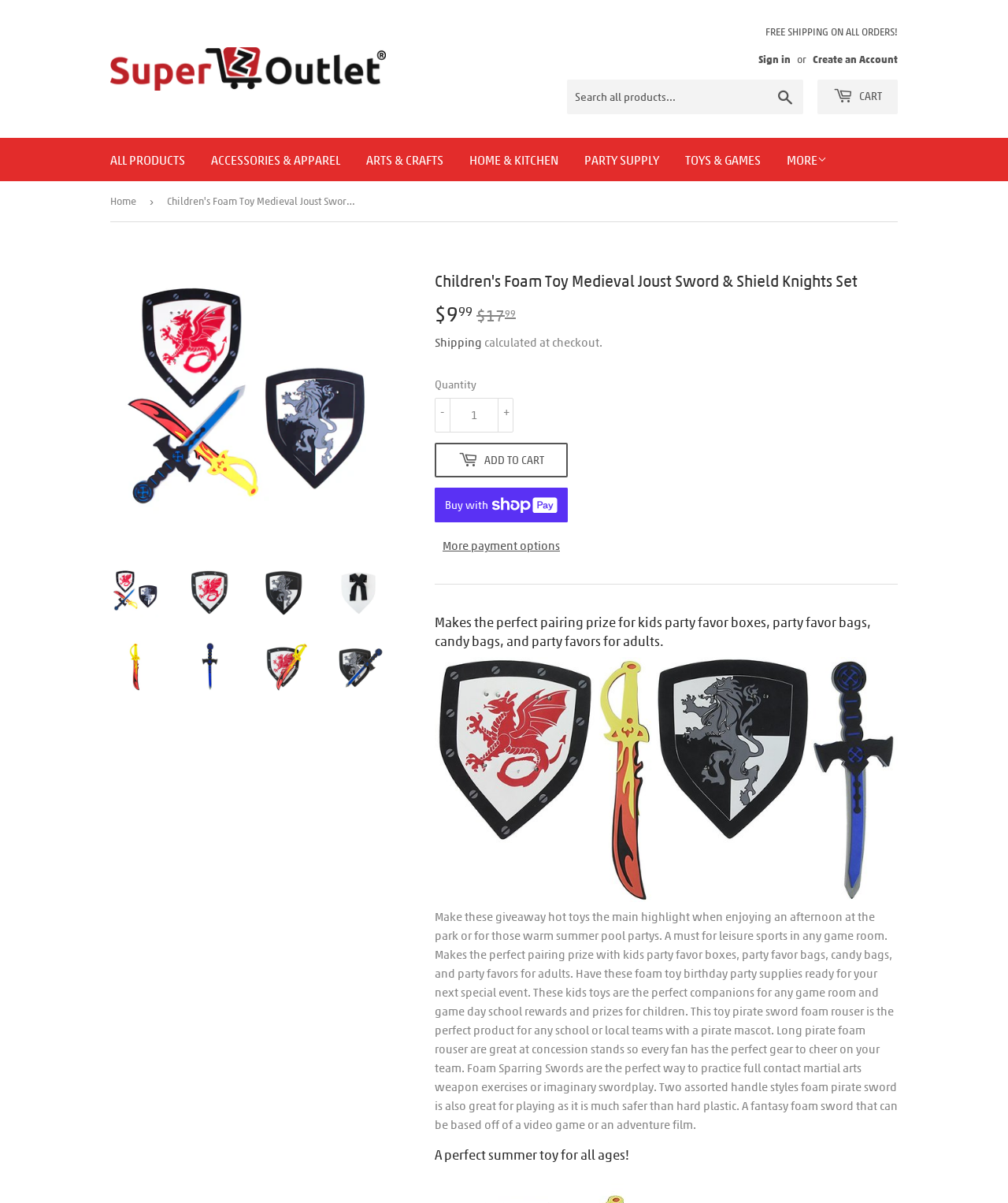Using the given element description, provide the bounding box coordinates (top-left x, top-left y, bottom-right x, bottom-right y) for the corresponding UI element in the screenshot: Buy now with ShopPayBuy with

[0.431, 0.405, 0.563, 0.434]